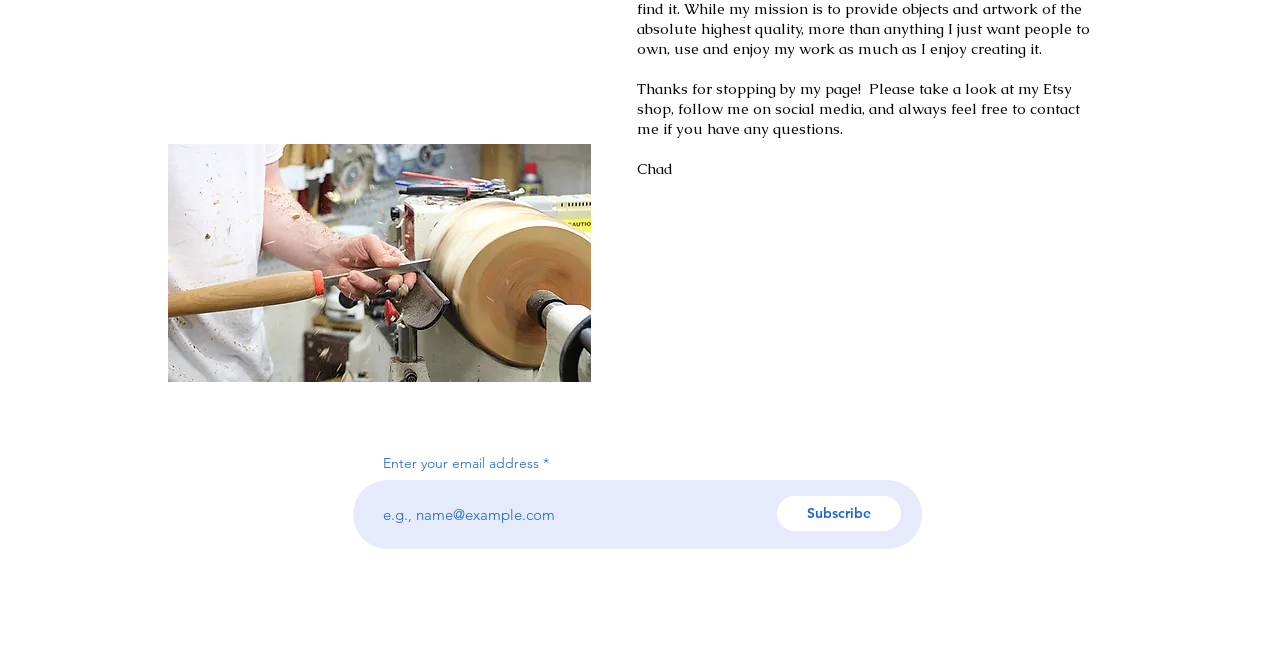Determine the bounding box of the UI component based on this description: "Subscribe". The bounding box coordinates should be four float values between 0 and 1, i.e., [left, top, right, bottom].

[0.607, 0.752, 0.704, 0.805]